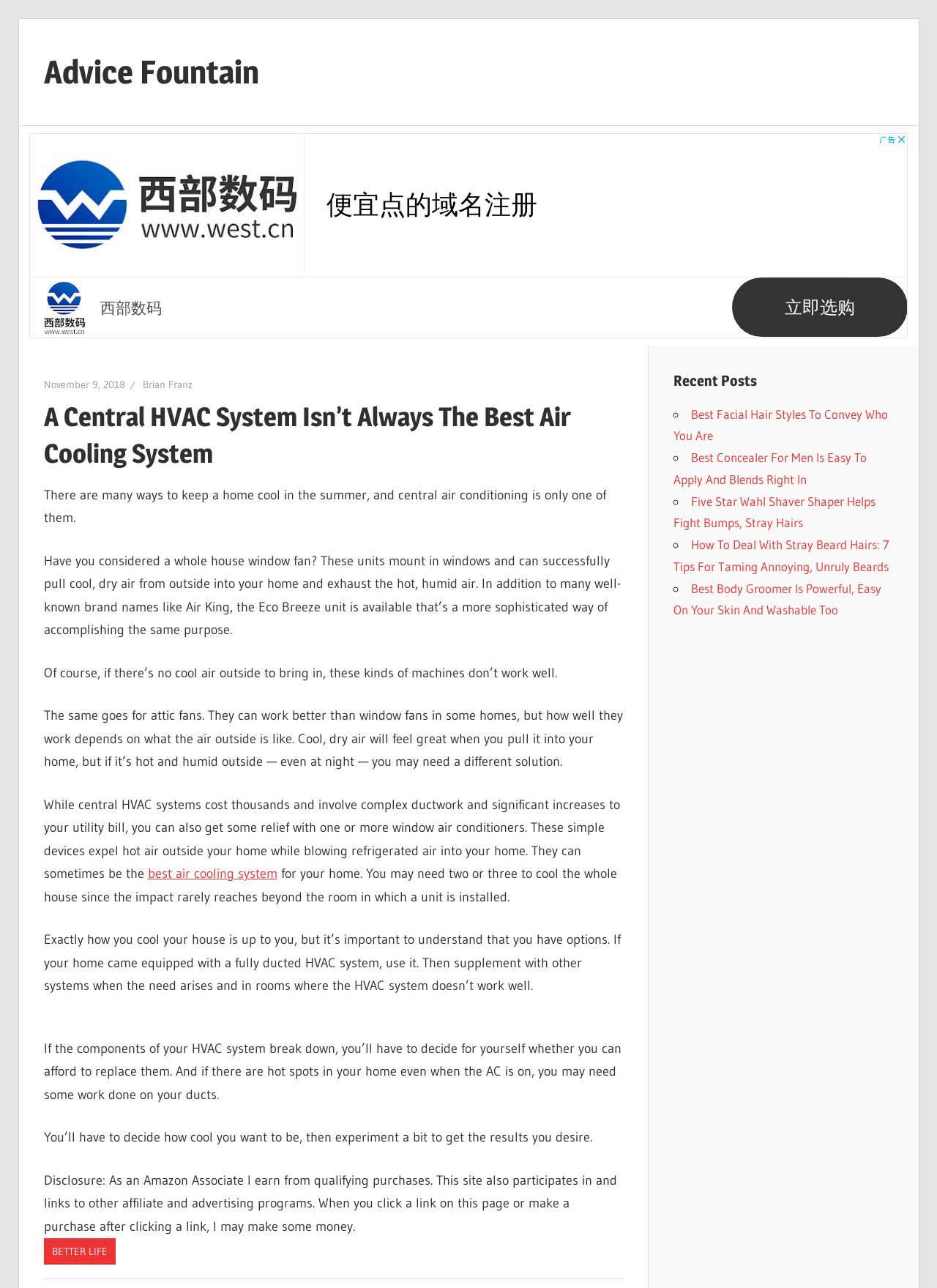Using the element description: "best air cooling system", determine the bounding box coordinates. The coordinates should be in the format [left, top, right, bottom], with values between 0 and 1.

[0.157, 0.672, 0.296, 0.685]